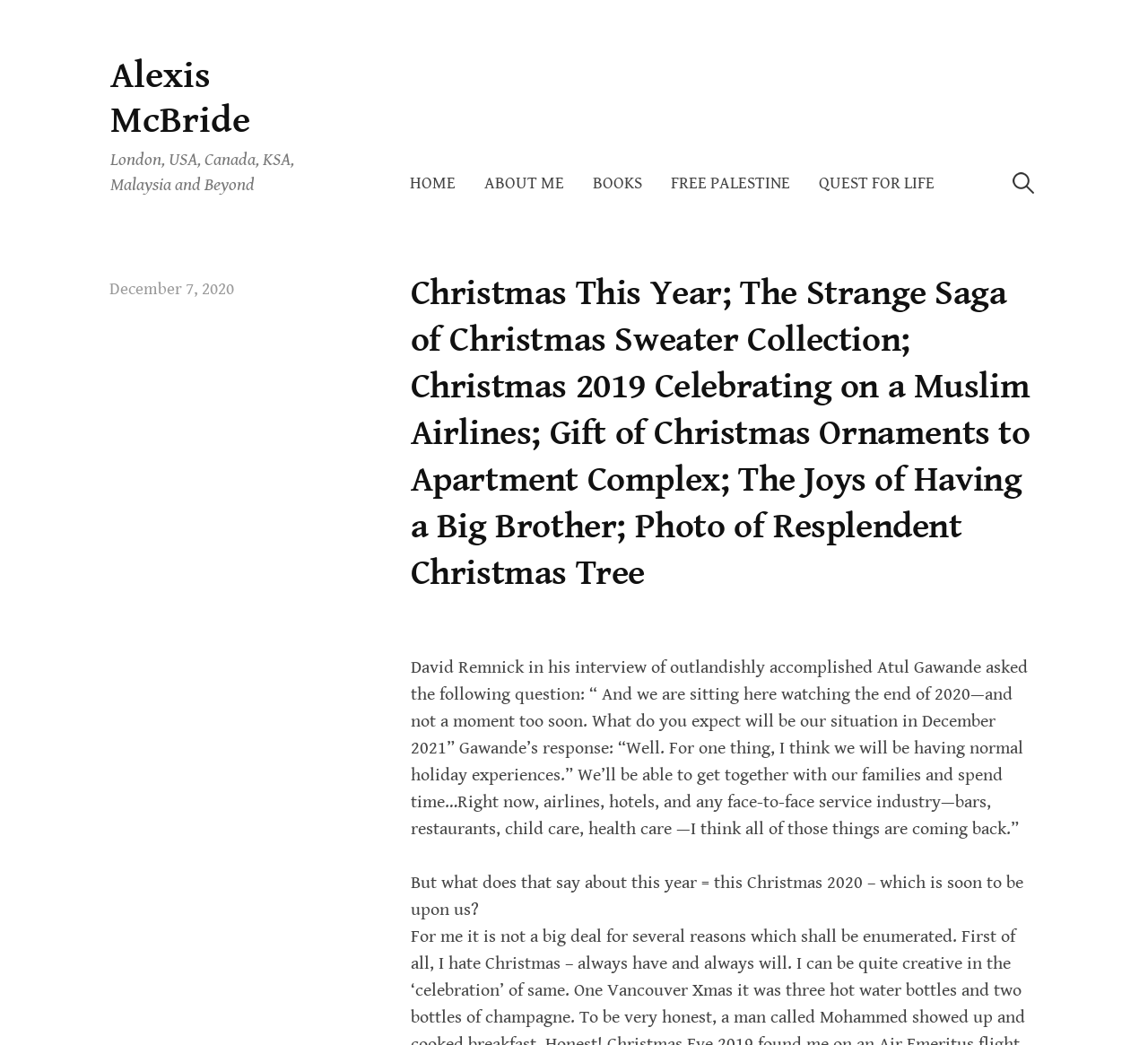What is the topic of the article?
Look at the image and construct a detailed response to the question.

The article's title and content suggest that the topic of the article is Christmas 2020, specifically the experiences and expectations during the pandemic.